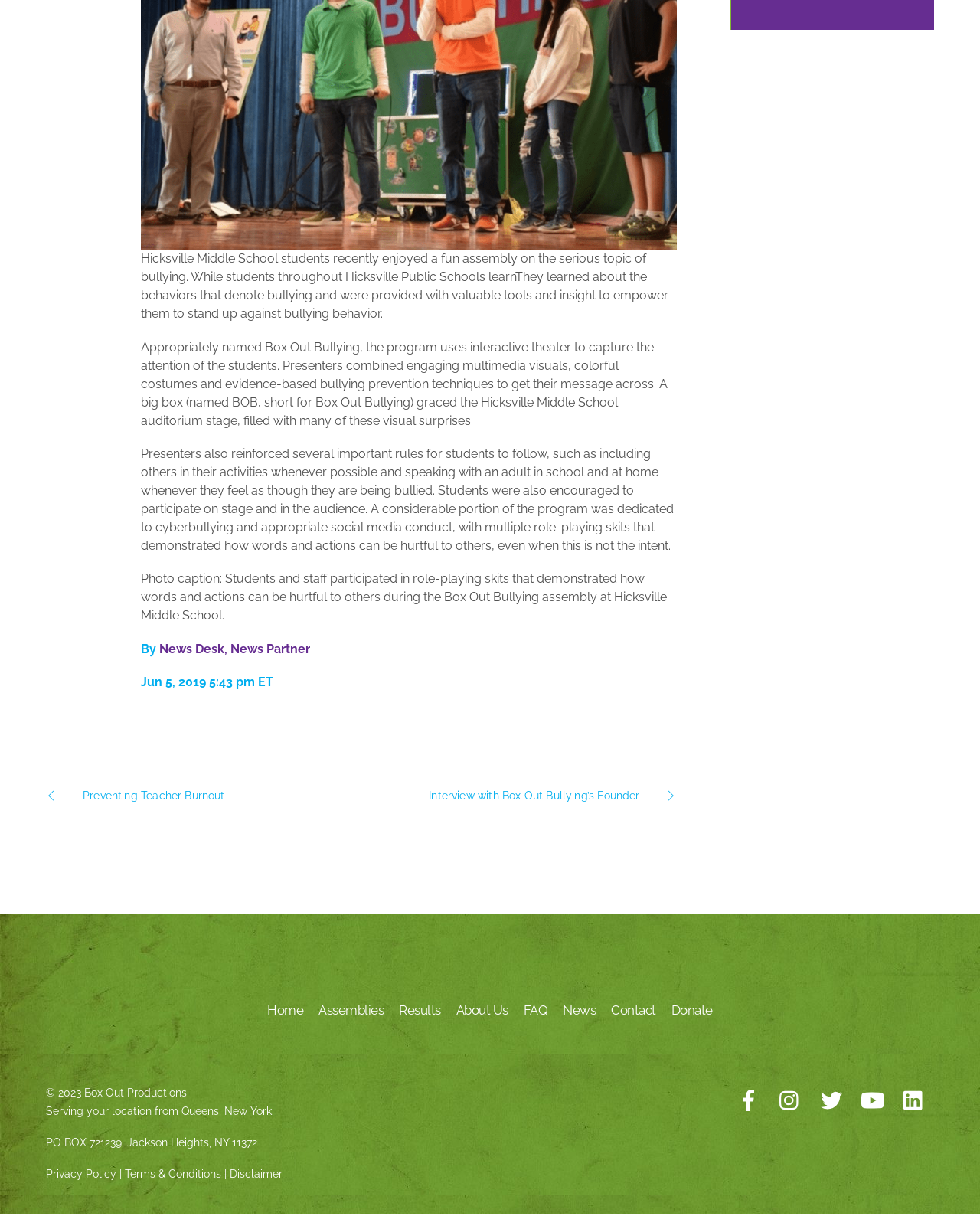Please determine the bounding box coordinates for the UI element described as: "Home".

[0.273, 0.824, 0.31, 0.837]